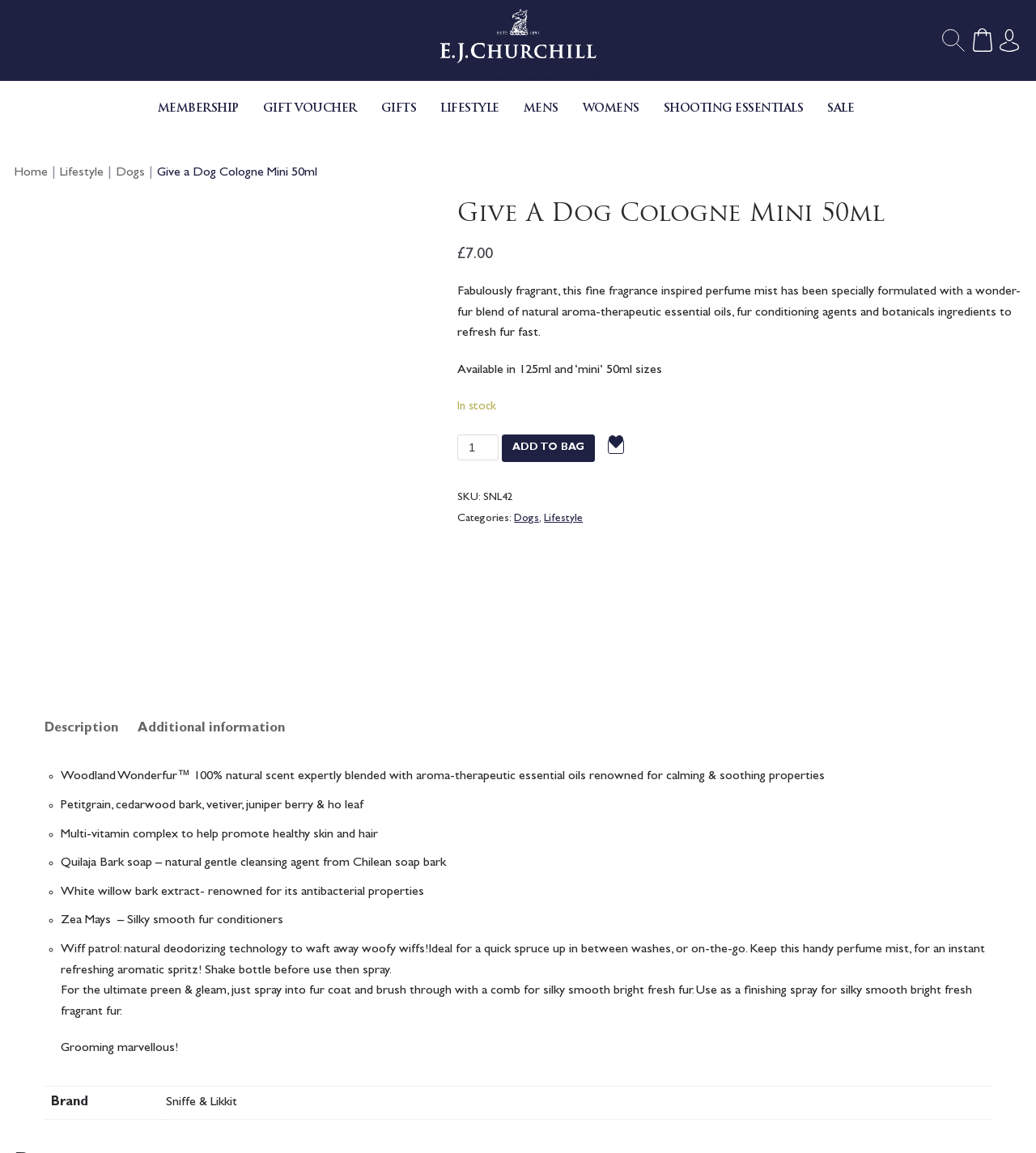Summarize the contents and layout of the webpage in detail.

This webpage is about a product called "Give a Dog Cologne Mini 50ml" from E.J. Churchill. At the top of the page, there are several links to different sections of the website, including "MEMBERSHIP", "GIFT VOUCHER", "GIFTS", and more. Below these links, there is a navigation breadcrumb trail showing the path from "Home" to "Lifestyle" to "Dogs" to the current product page.

The main product information is displayed in the center of the page. There is a large image of the product, a perfume mist bottle, and below it, the product name "Give A Dog Cologne Mini 50ml" is written in a heading. The price of the product, £7.00, is displayed next to a button to add the product to a bag. There is also a link to add the product to a wishlist.

Below the product information, there is a description of the product, which explains that it is a fragrant perfume mist made with natural ingredients and essential oils. The description also mentions that the product is available in two sizes, 125ml and 50ml.

Further down the page, there are two tabs, "Description" and "Additional information". The "Description" tab is selected by default and displays a list of features and ingredients of the product, including its natural scent, multi-vitamin complex, and gentle cleansing agents. The "Additional information" tab displays a table with information about the product's brand, Sniffe & Likkit.

Throughout the page, there are several images, including the product image, a wishlist icon, and a few small icons next to some of the links. The overall layout of the page is clean and easy to navigate, with clear headings and concise text.